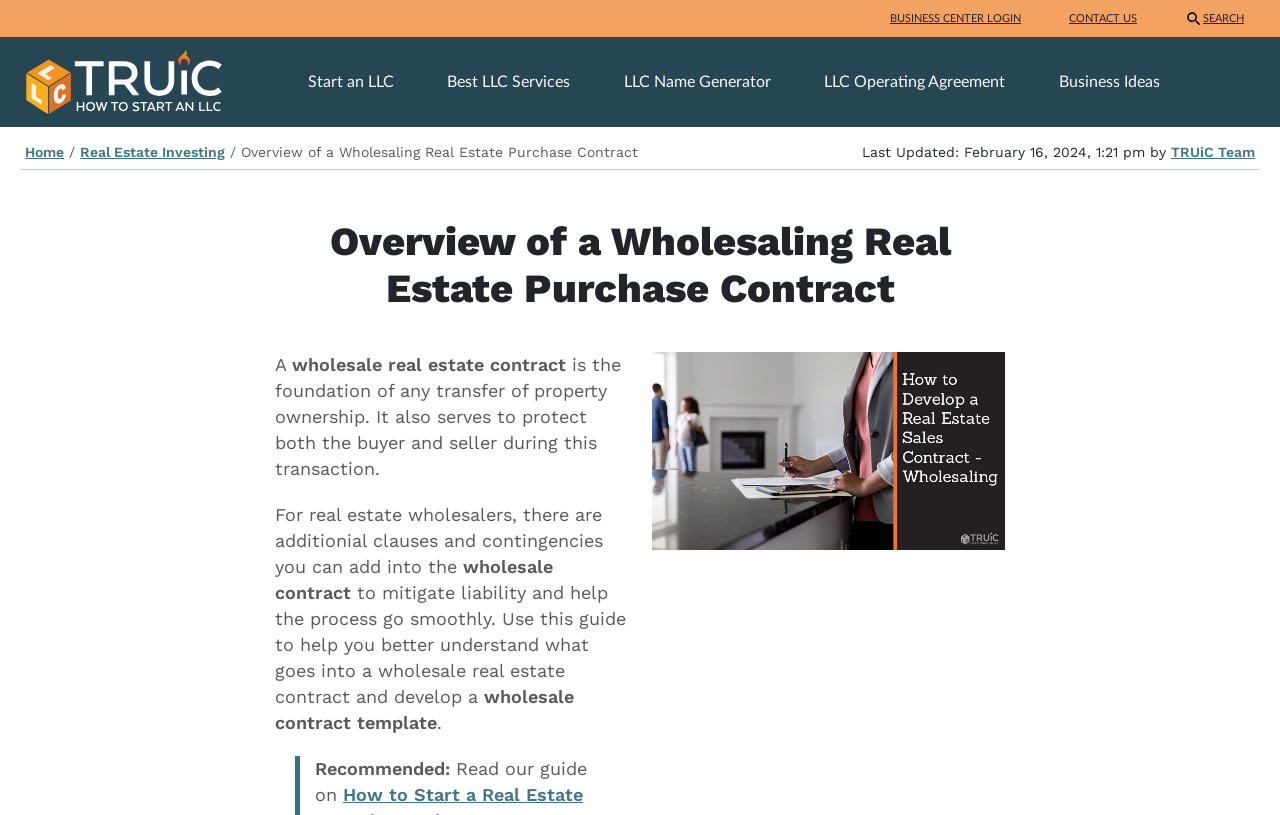What can real estate wholesalers add to the contract?
Answer the question in as much detail as possible.

According to the webpage, for real estate wholesalers, there are additional clauses and contingencies that can be added into the wholesale contract to mitigate liability and help the process go smoothly.